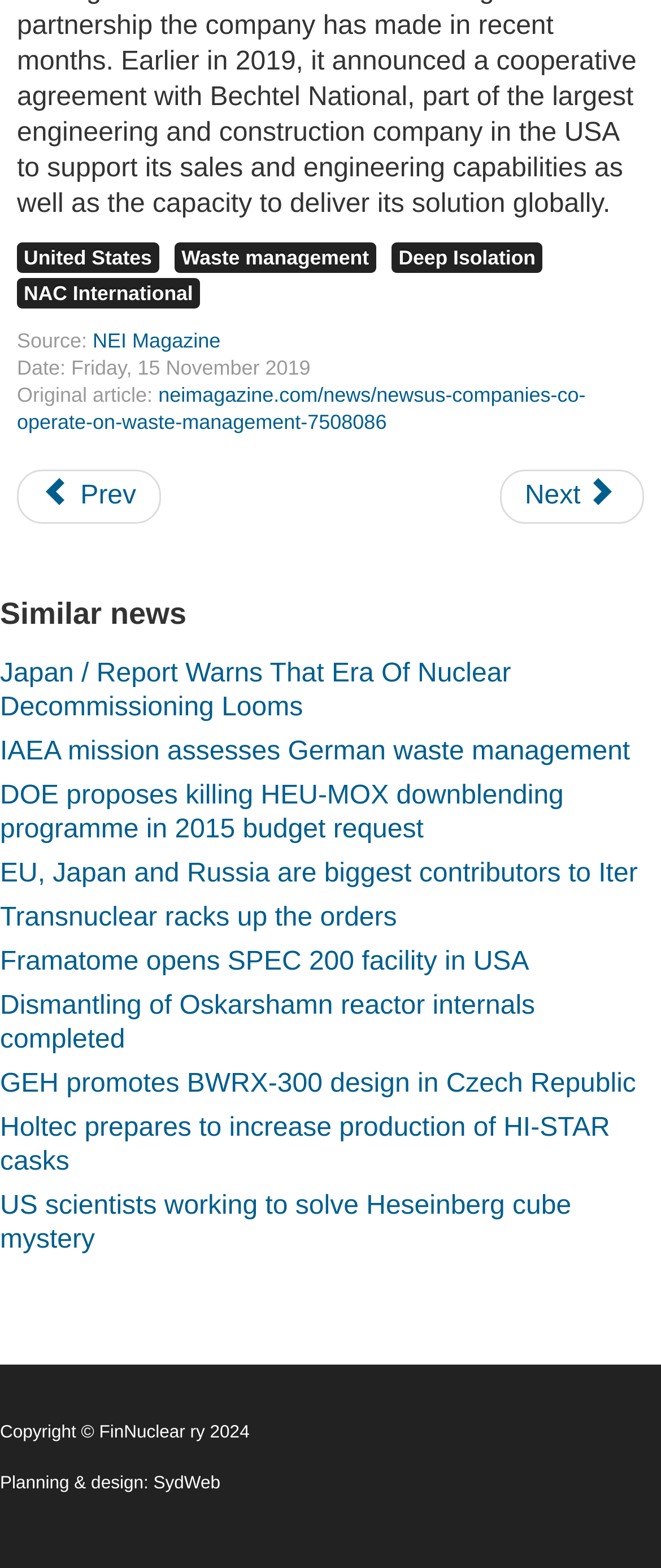Please specify the bounding box coordinates of the clickable region necessary for completing the following instruction: "Click on the link to United States". The coordinates must consist of four float numbers between 0 and 1, i.e., [left, top, right, bottom].

[0.026, 0.154, 0.24, 0.174]